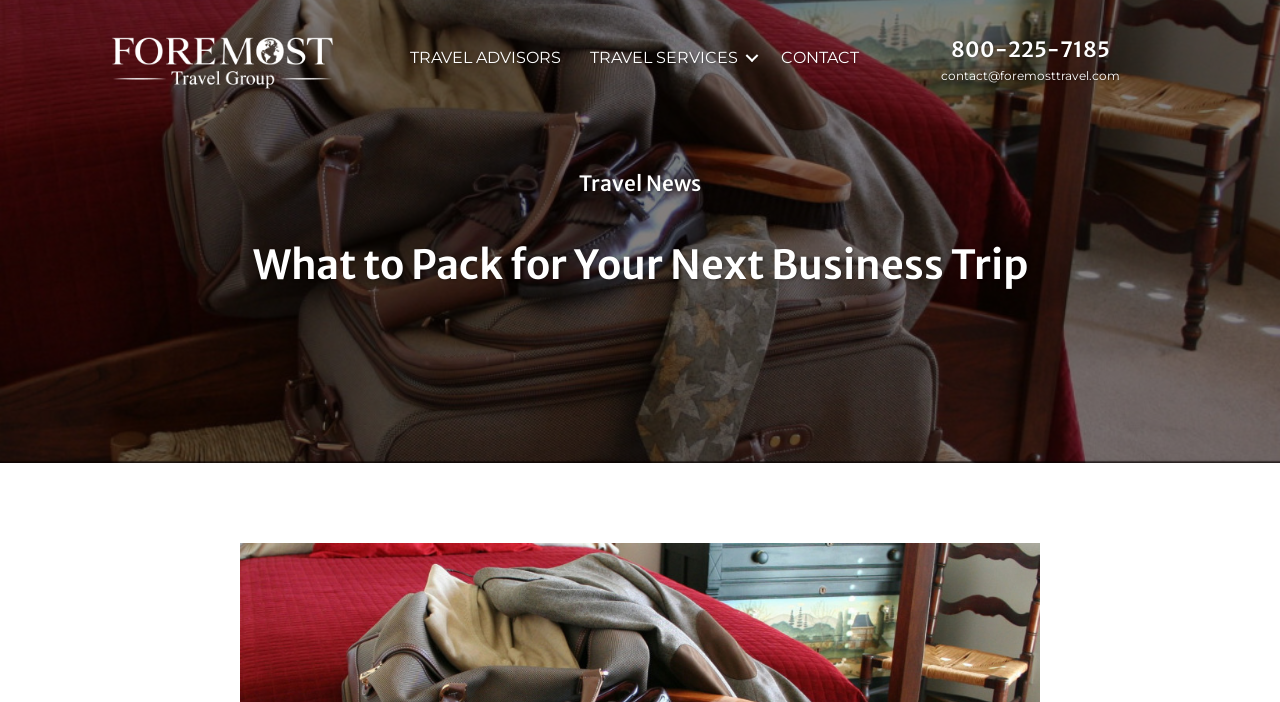Based on the image, give a detailed response to the question: What is the email address to contact?

I found the email address by looking at the link element with the text 'contact@foremosttravel.com', which is likely an email address to contact the company.